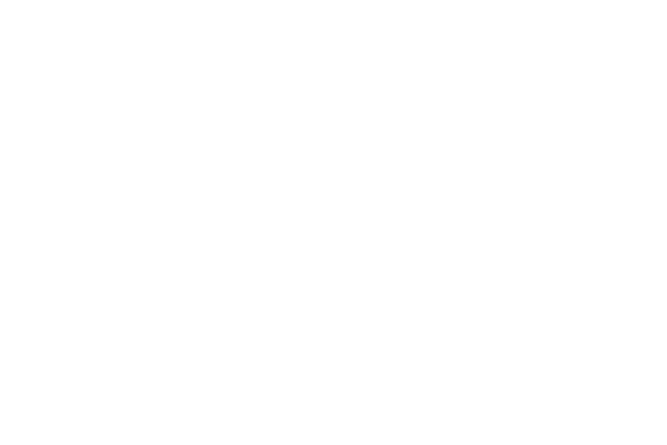Based on the image, please respond to the question with as much detail as possible:
What type of font is used in the logo?

The caption describes the font used in the logo as sleek, suggesting a modern, streamlined, and sophisticated typography that conveys professionalism and high-end service.